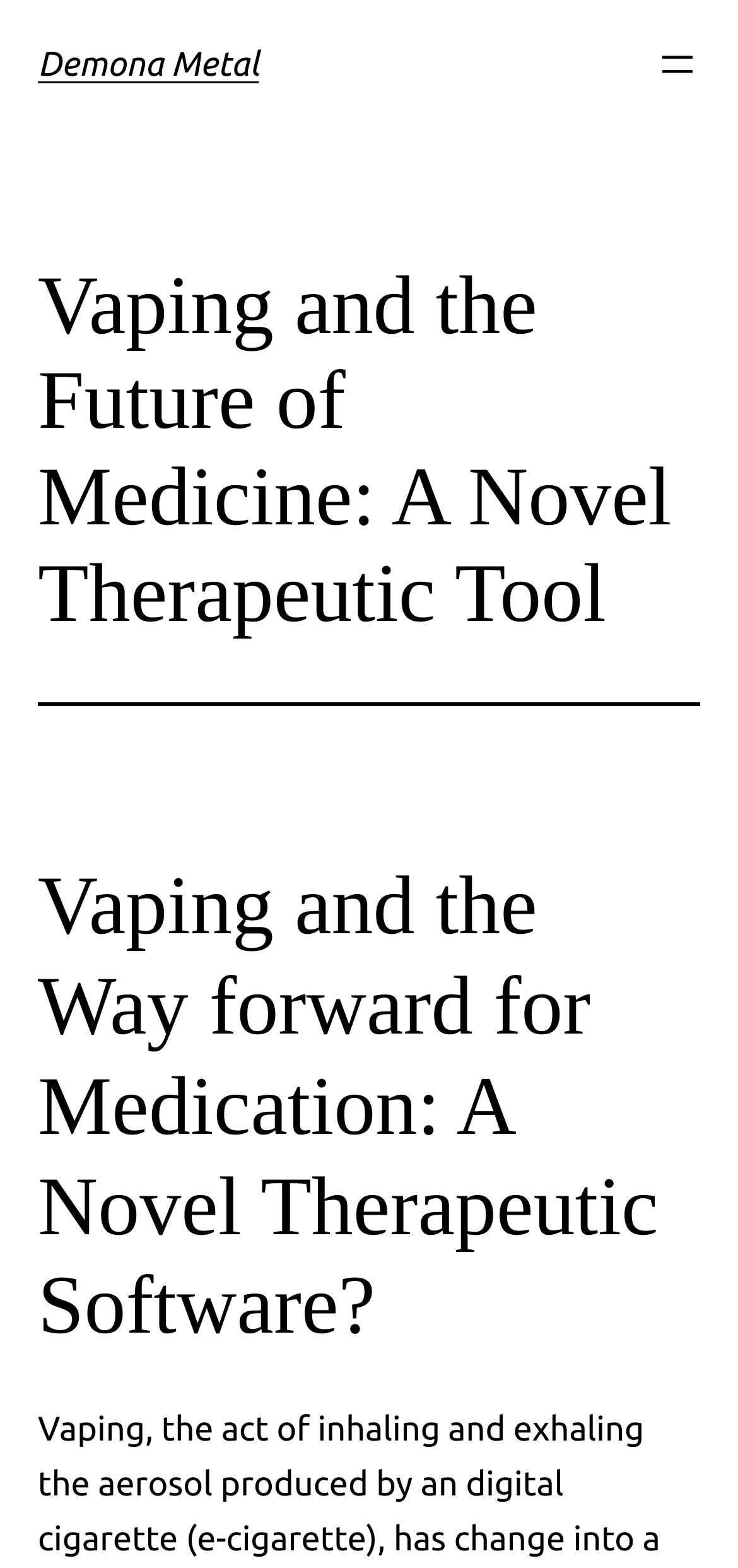Given the content of the image, can you provide a detailed answer to the question?
What is vaping defined as?

According to the static text on the webpage, vaping is defined as 'the act of inhaling and exhaling the aerosol produced by an electronic cigarette (e-cigarette)'.